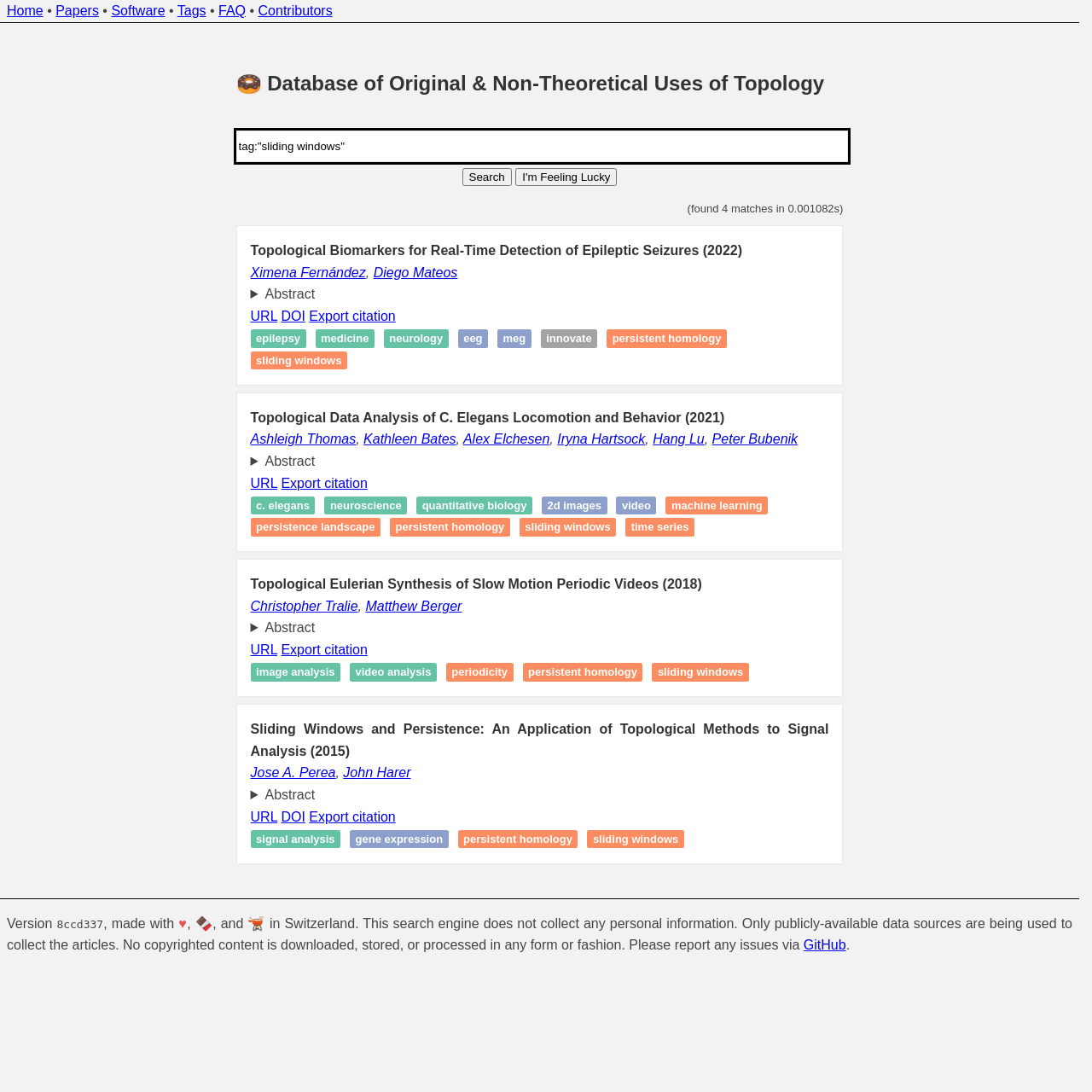Respond to the question below with a concise word or phrase:
What is the topic of the first article?

Epileptic seizures